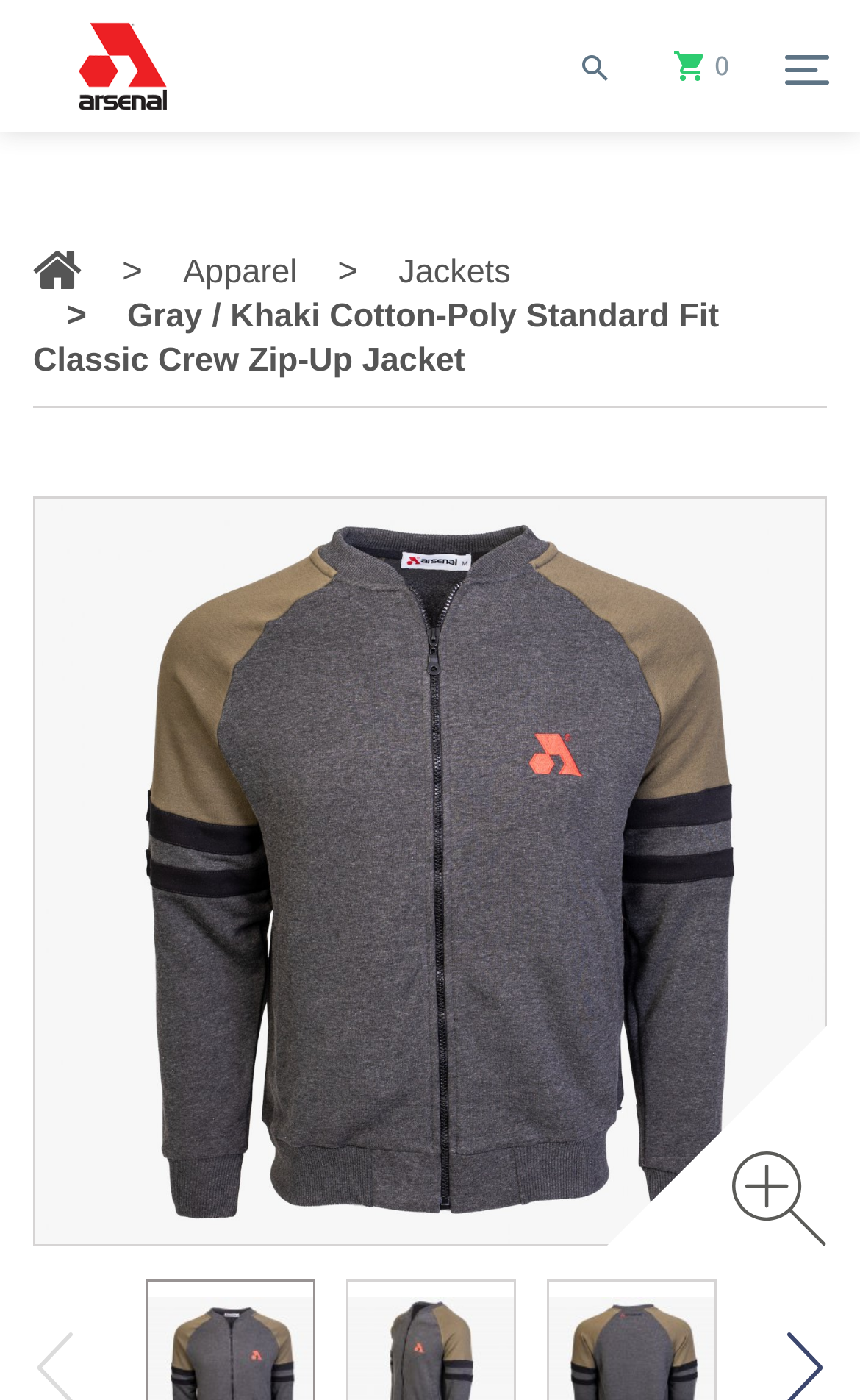Provide an in-depth caption for the elements present on the webpage.

The webpage appears to be a product page for an Arsenal Men's Classic Crew Jacket in Gray Khaki. At the top left corner, there is a "Home" link accompanied by a small "Home" image. Next to it, there is a "Search" element. On the top right corner, there is a "Your cart" element, followed by a small icon represented by "\ue907".

Below the top navigation, there are several links on the left side, including "Apparel", "Jackets", and others. The main content of the page is a product description, which is a StaticText element that reads "Gray / Khaki Cotton-Poly Standard Fit Classic Crew Zip-Up Jacket". This text is positioned above a large image of the product, which takes up most of the page.

At the bottom right corner of the image, there is a "Zoom" link, accompanied by a small "Zoom" image. This suggests that the user can click on the link to zoom in on the product image. Overall, the page has a simple layout, with a clear focus on the product description and image.